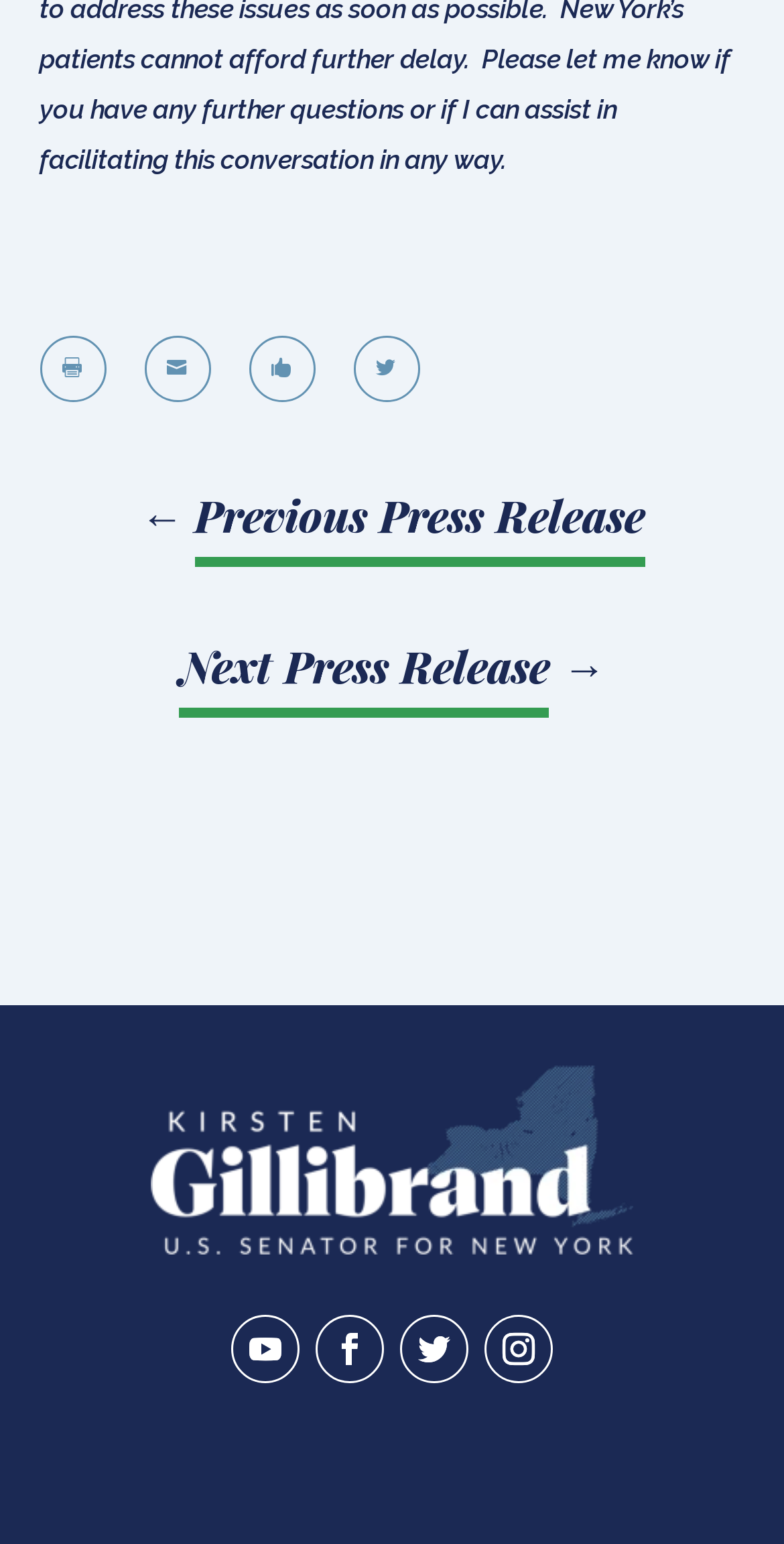Bounding box coordinates are given in the format (top-left x, top-left y, bottom-right x, bottom-right y). All values should be floating point numbers between 0 and 1. Provide the bounding box coordinate for the UI element described as: Follow

[0.295, 0.851, 0.382, 0.895]